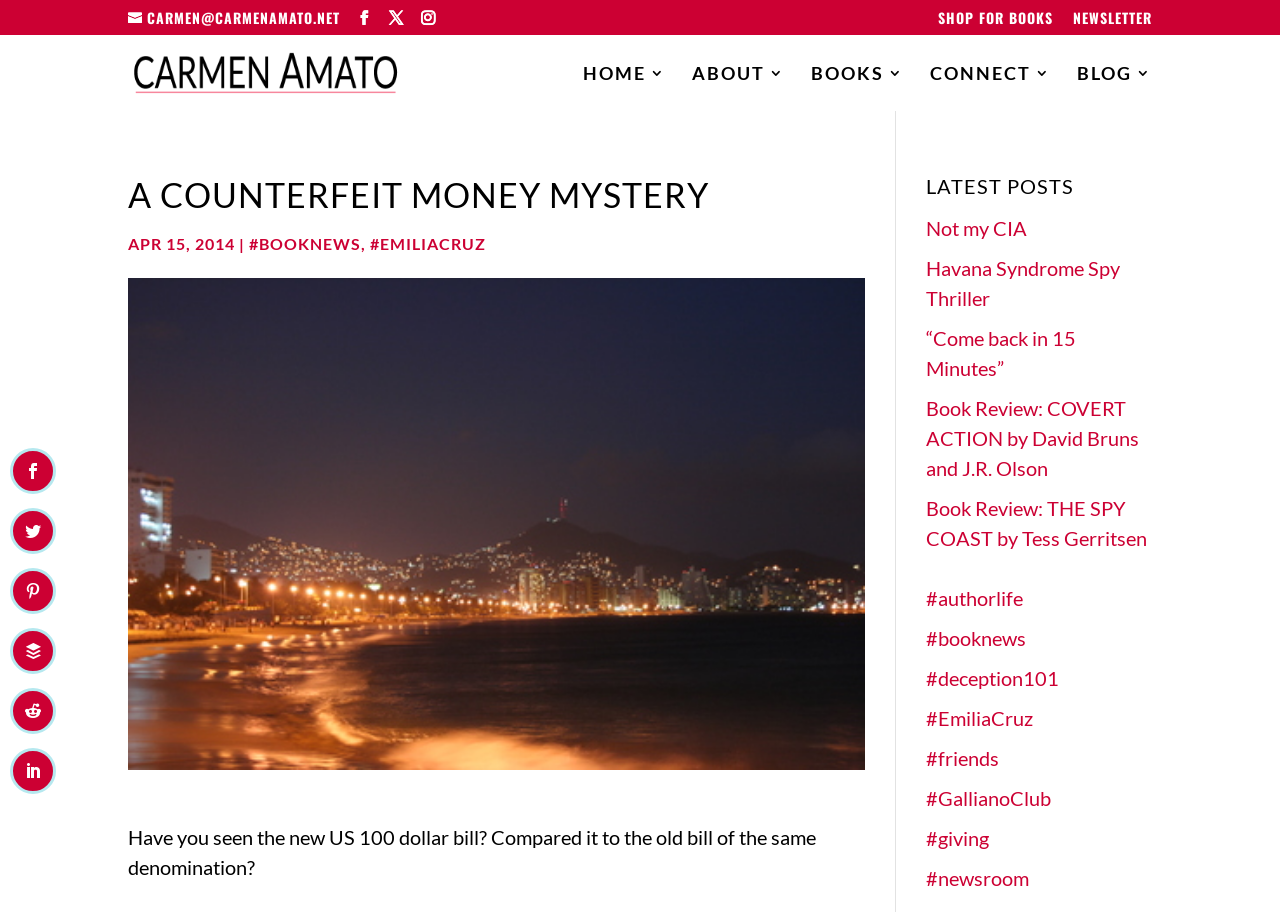What is the topic of the latest posts?
We need a detailed and meticulous answer to the question.

The latest posts section contains links to book reviews and articles related to the author's life, such as 'Book Review: COVERT ACTION by David Bruns and J.R. Olson' and '“Come back in 15 Minutes”'.